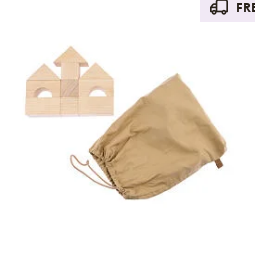How much does the product cost?
Please provide a full and detailed response to the question.

The caption provides the price of the product, which is 20,99 €, and also mentions that it comes with the added benefit of free shipping.